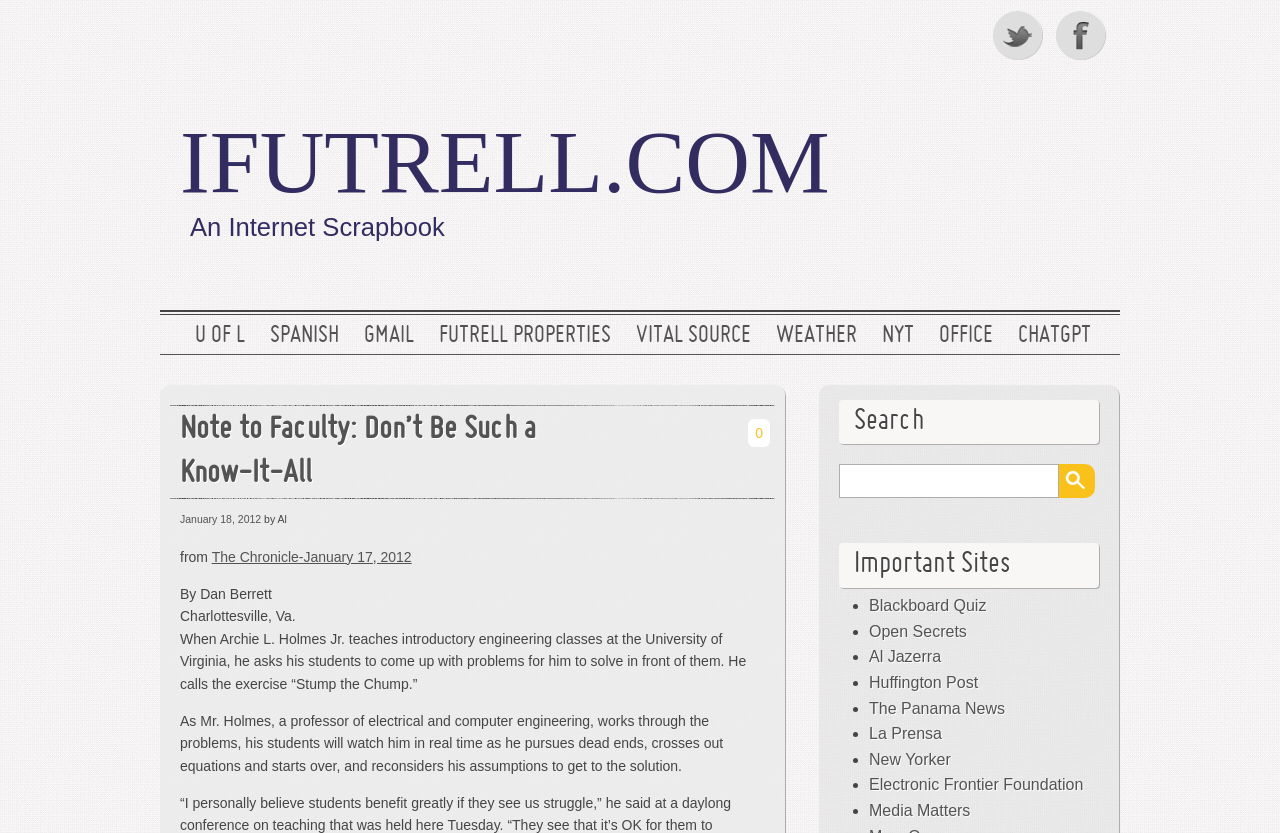Locate the bounding box coordinates of the area where you should click to accomplish the instruction: "Read the article 'Note to Faculty: Don’t Be Such a Know-It-All'".

[0.133, 0.491, 0.477, 0.598]